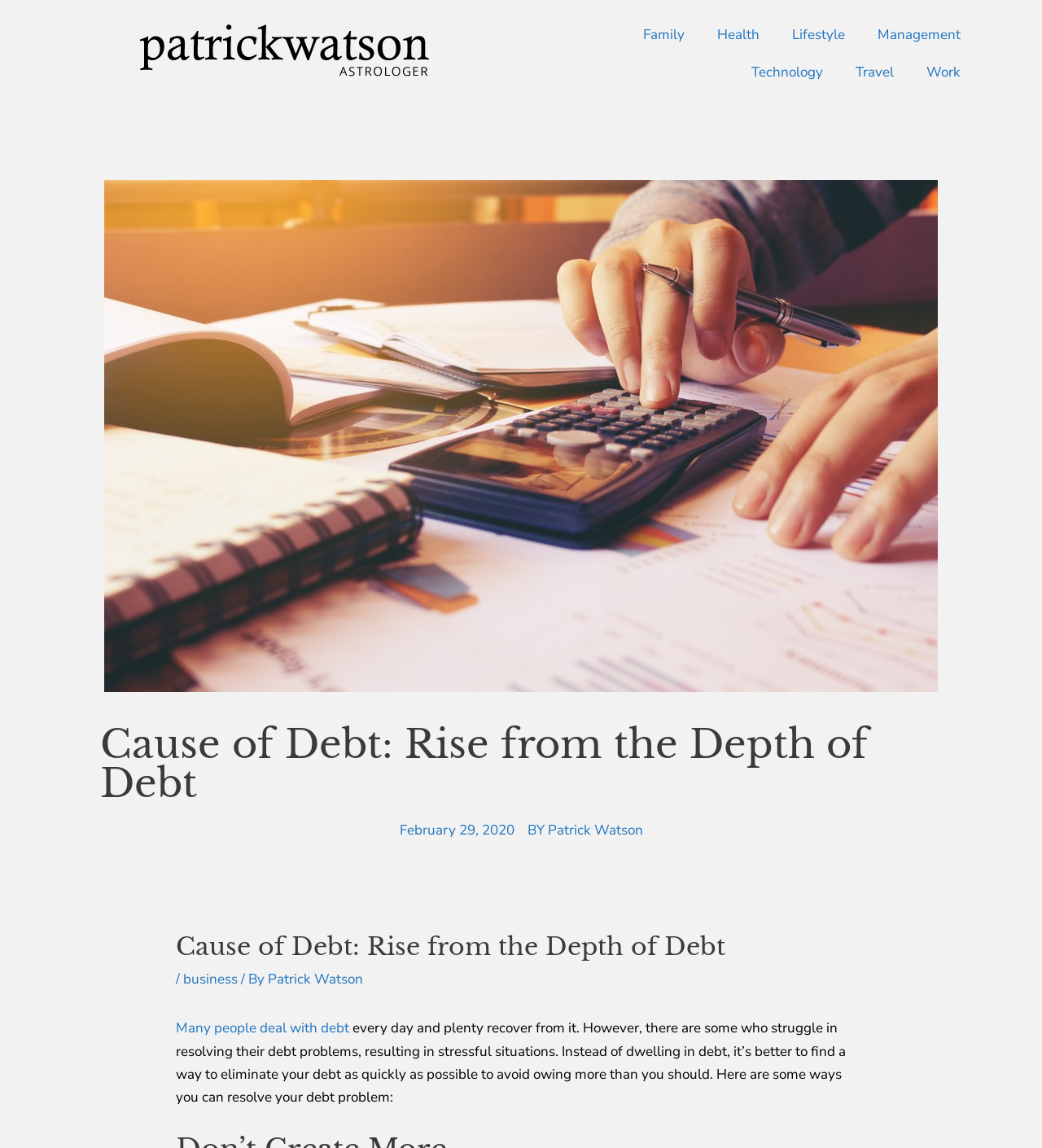Locate the primary headline on the webpage and provide its text.

Cause of Debt: Rise from the Depth of Debt